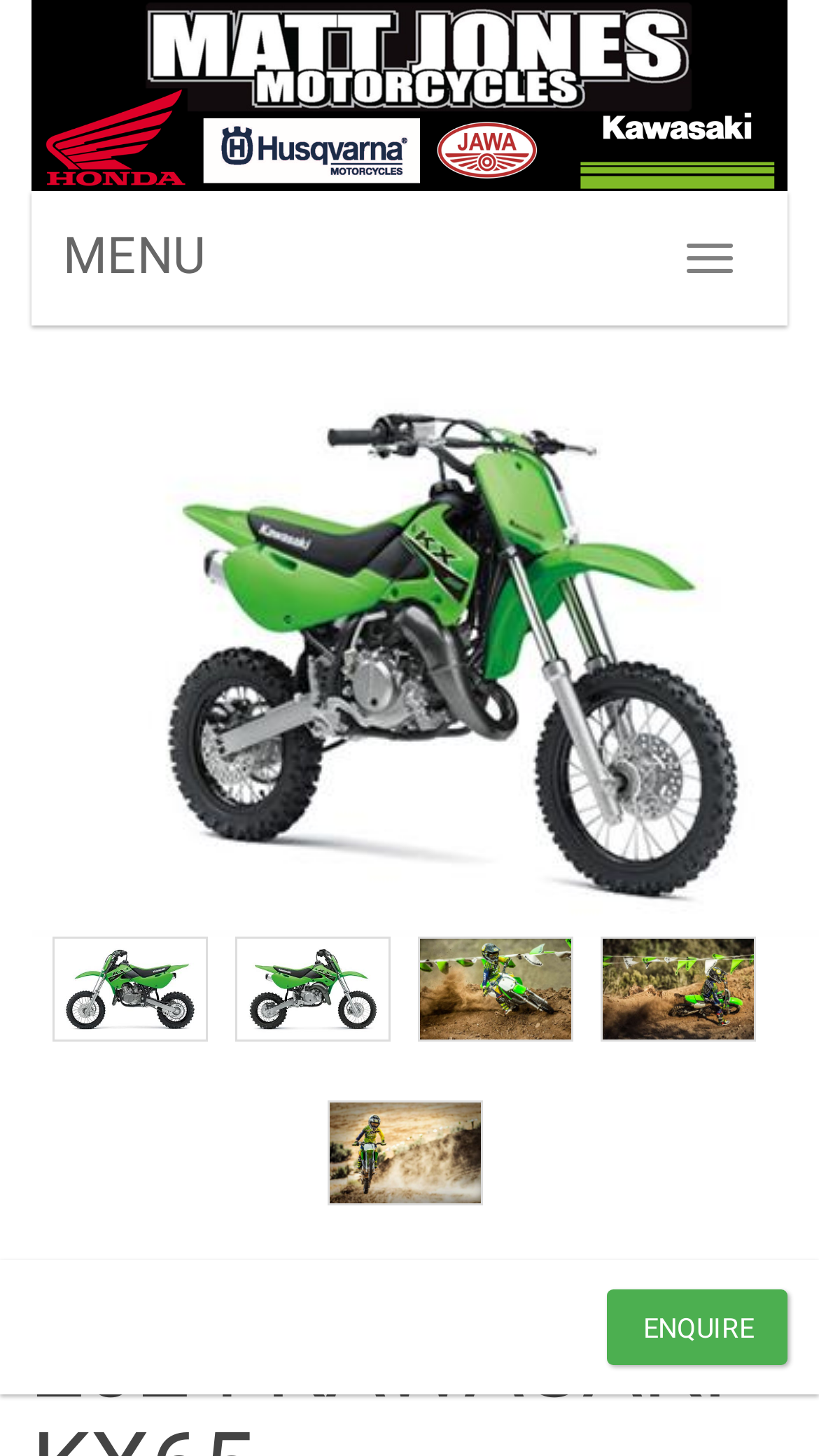Bounding box coordinates should be in the format (top-left x, top-left y, bottom-right x, bottom-right y) and all values should be floating point numbers between 0 and 1. Determine the bounding box coordinate for the UI element described as: Toggle navigation

[0.81, 0.152, 0.923, 0.201]